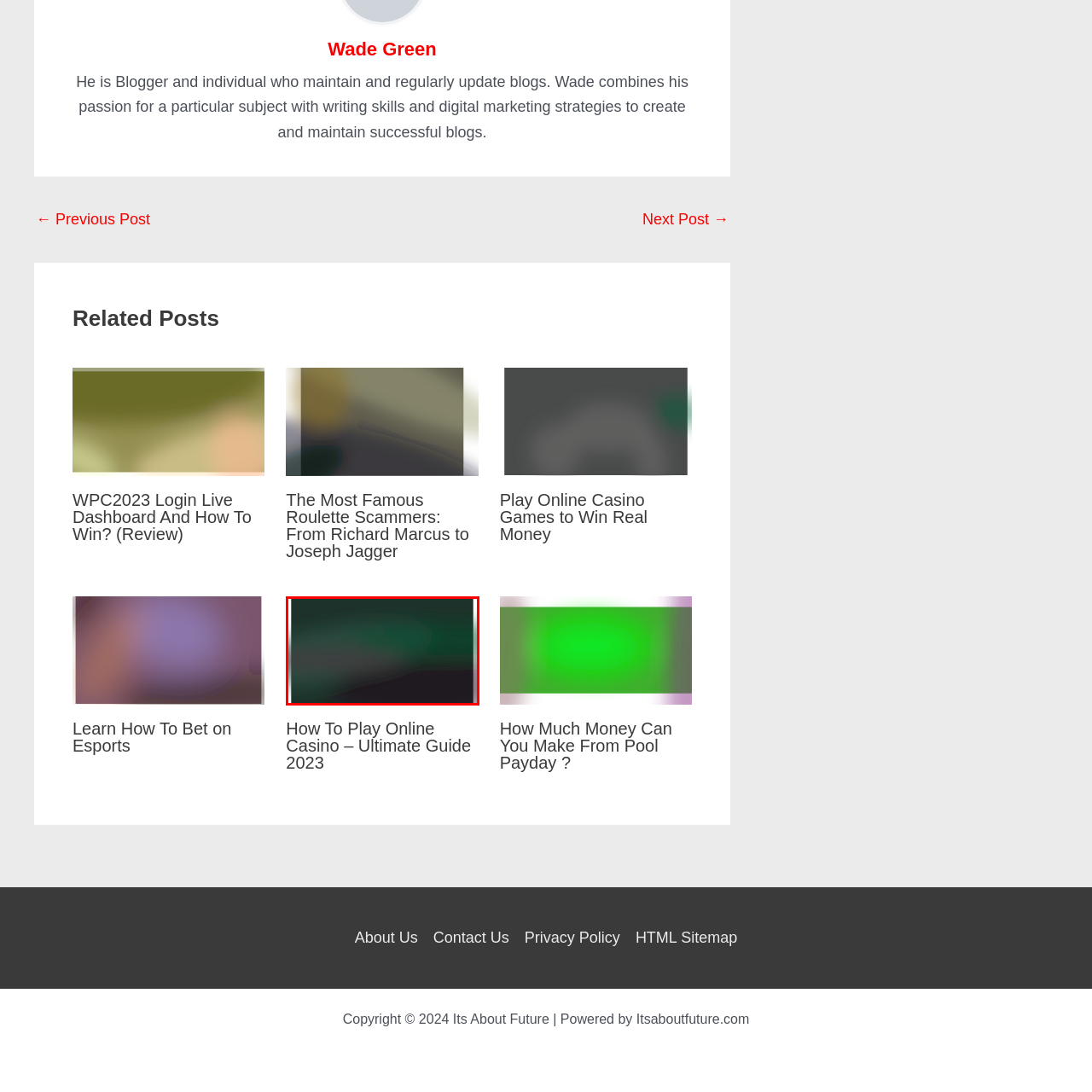Elaborate on the image contained within the red outline, providing as much detail as possible.

The image featured here is associated with an article titled "How To Play Online Casino – Ultimate Guide 2023." This guide likely covers essential strategies, tips, and insights for individuals looking to optimize their online gaming experience. The article is designed to equip players with the knowledge needed to navigate the world of online casinos effectively, catering to both beginners and seasoned players. Accompanying the image, readers can also find links to related content that delve into various aspects of online casino gaming.